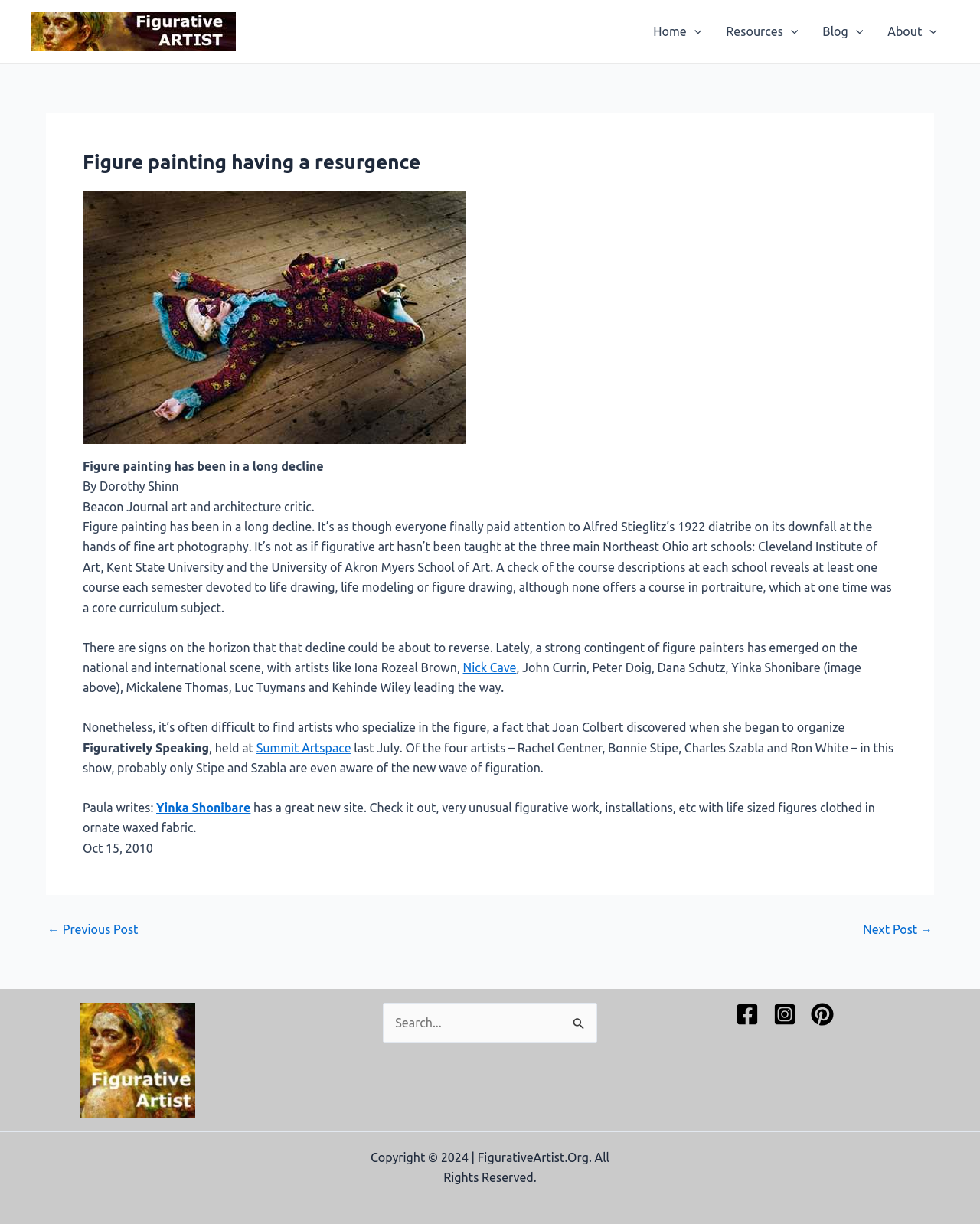Who is the author of this article?
Answer the question based on the image using a single word or a brief phrase.

Dorothy Shinn